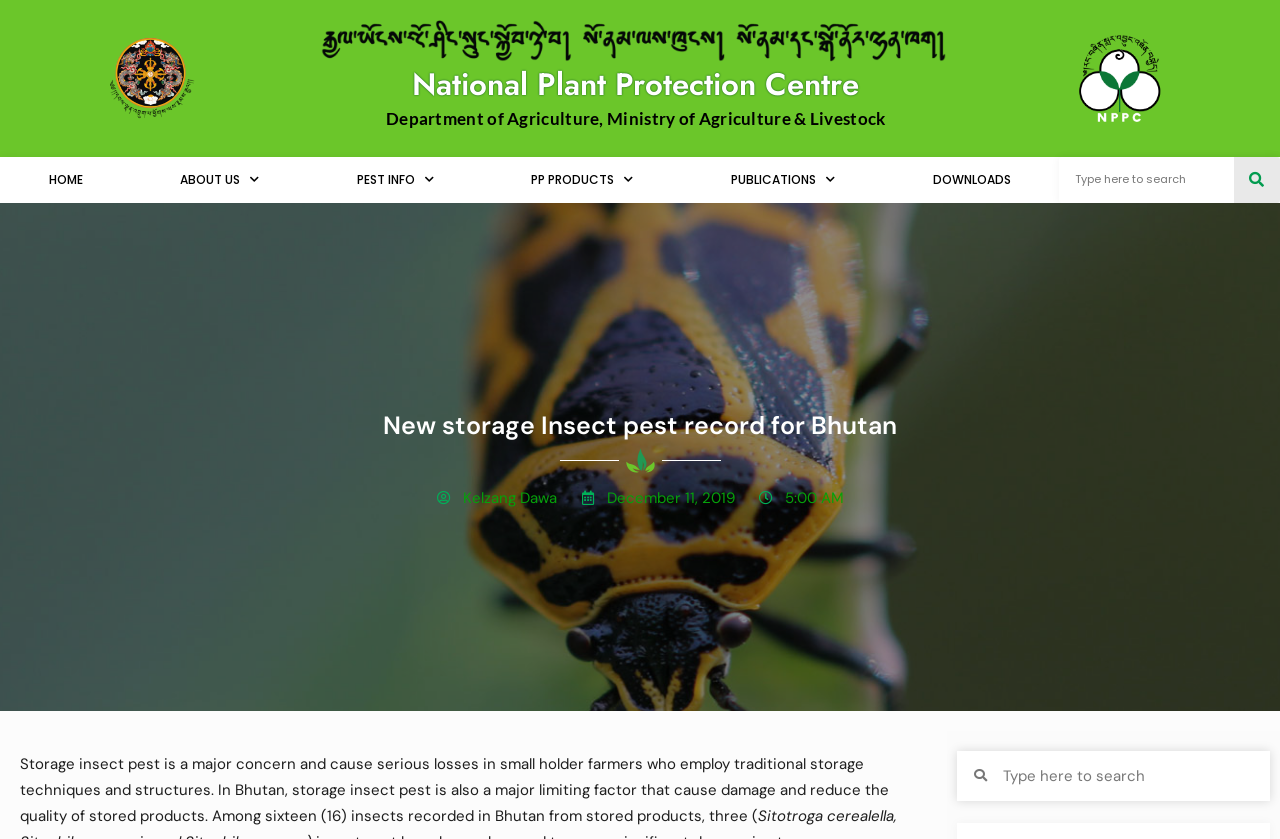Provide a thorough summary of the webpage.

The webpage is about the National Plant Protection Centre, with a focus on a new storage insect pest record for Bhutan. At the top left, there is a logo of NPPC, accompanied by the centre's name and the department it belongs to, Ministry of Agriculture & Livestock. On the top right, there is another logo, Logo-NPPC. 

Below these logos, there is a navigation menu with links to HOME, ABOUT US, PEST INFO, PP PRODUCTS, PUBLICATIONS, and DOWNLOADS. Each of these links has a dropdown menu. On the far right of the navigation menu, there is a search bar with a search button.

The main content of the webpage starts with a heading, "New storage Insect pest record for Bhutan". Below this heading, there is an image, followed by the author's name, "Kelzang Dawa", and the date, "December 11, 2019". The time "5:00 AM" is also displayed.

The main text of the webpage discusses the issue of storage insect pests in Bhutan, which cause serious losses to small holder farmers who use traditional storage techniques. It mentions that among the 16 insects recorded in Bhutan, three are major pests, including Sitotroga cerealella. 

At the bottom of the page, there is another search bar.